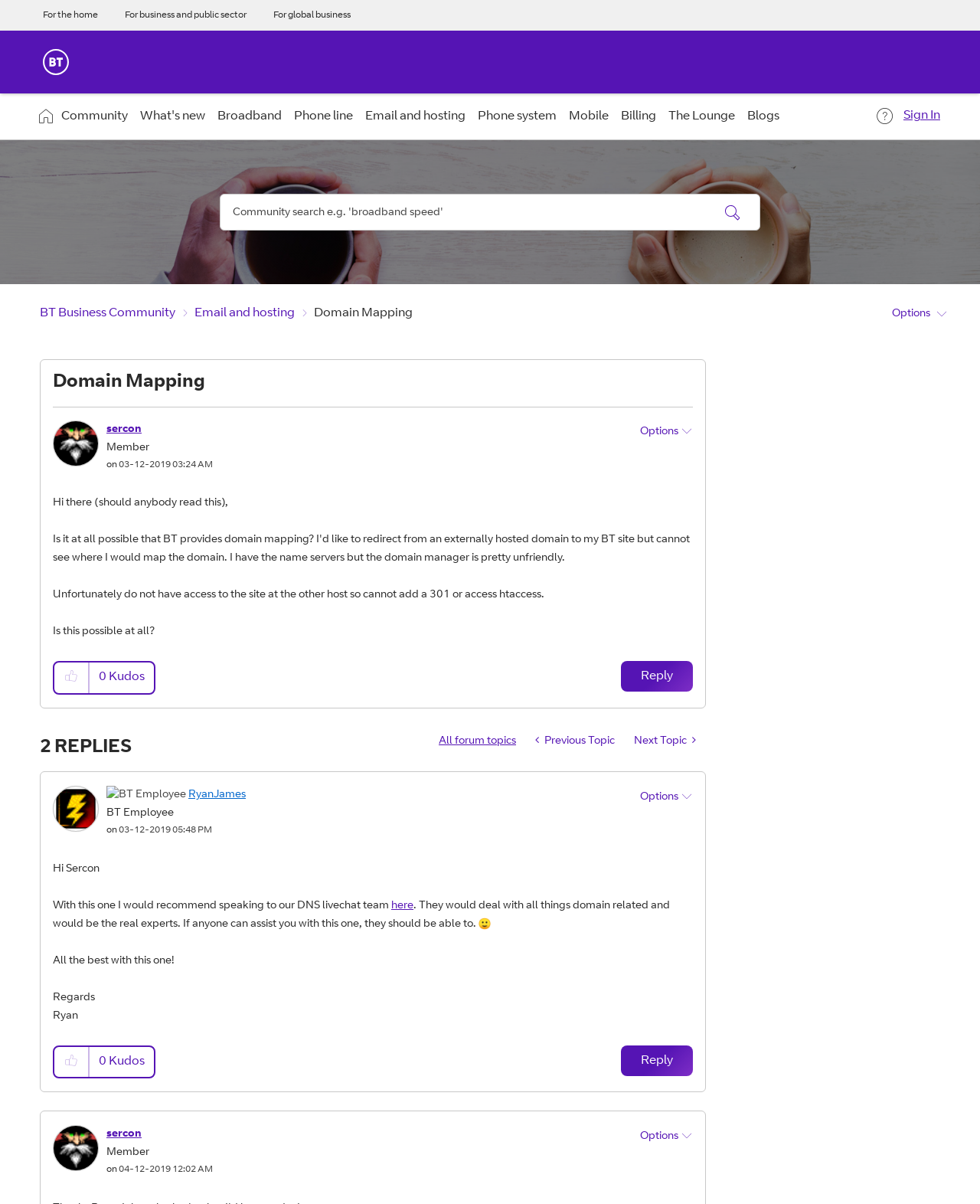Could you find the bounding box coordinates of the clickable area to complete this instruction: "View all forum topics"?

[0.438, 0.604, 0.537, 0.628]